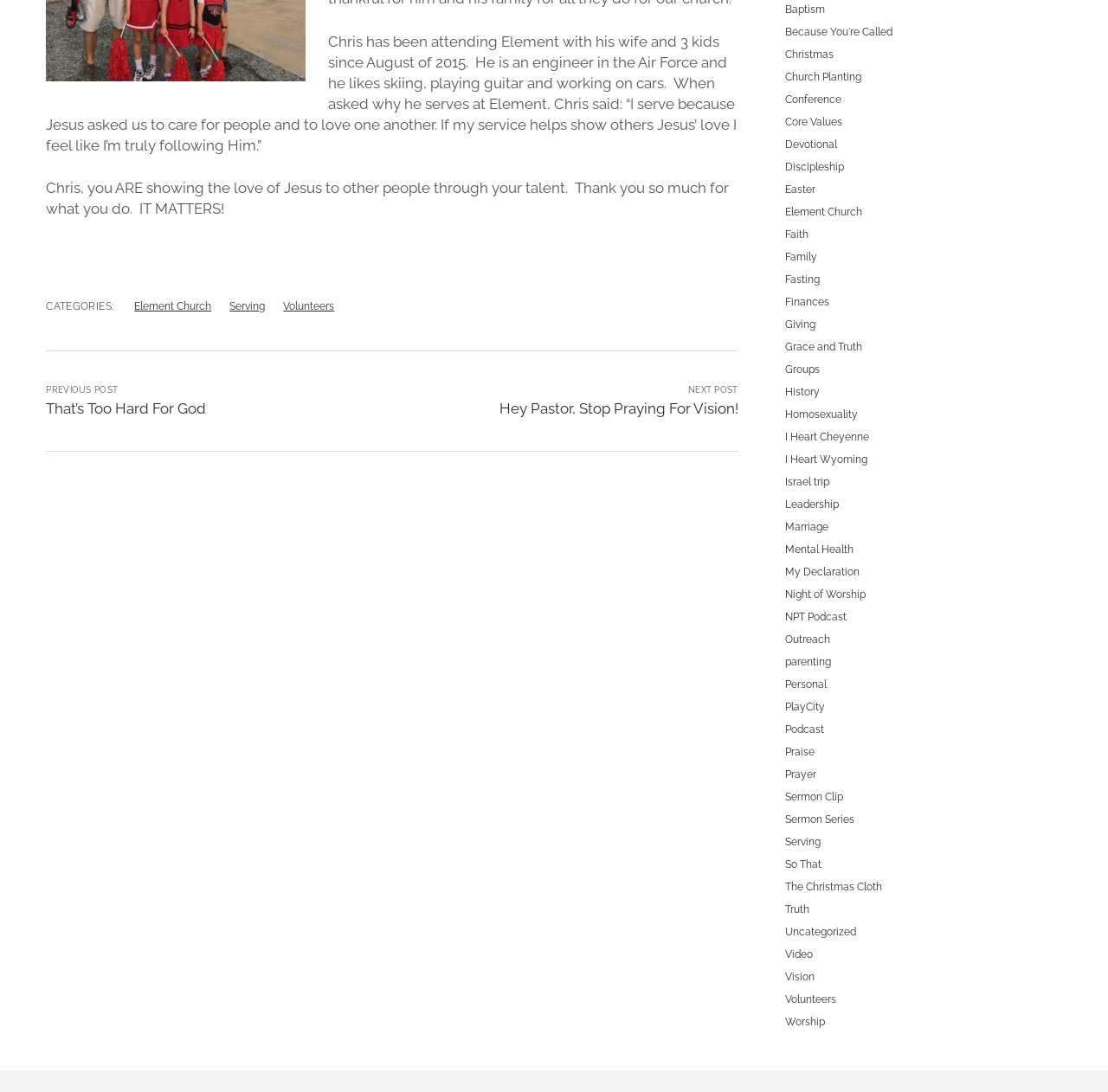What is the name of the church?
Answer with a single word or phrase, using the screenshot for reference.

Element Church